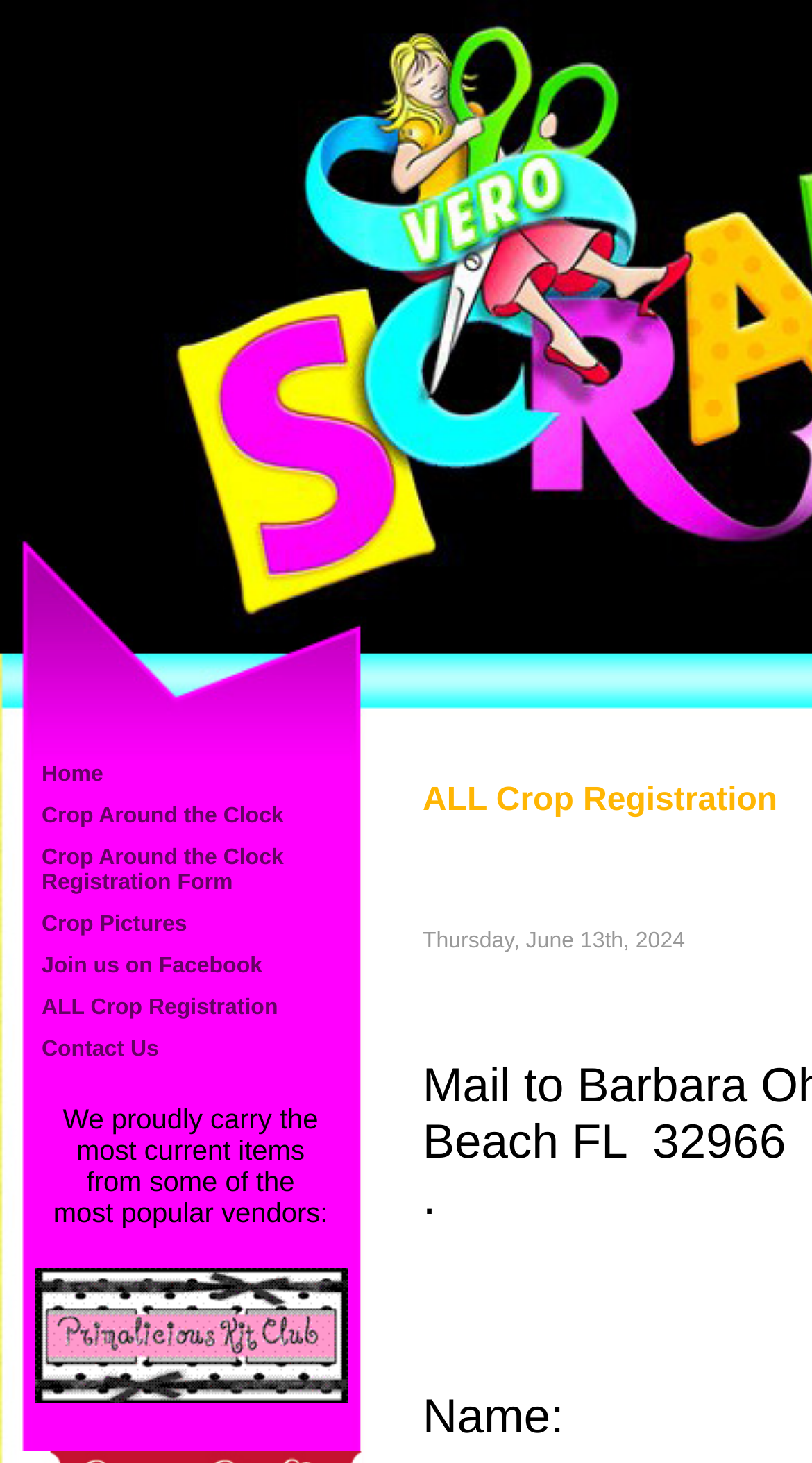Respond to the question with just a single word or phrase: 
What social media platform does the store have a presence on?

Facebook